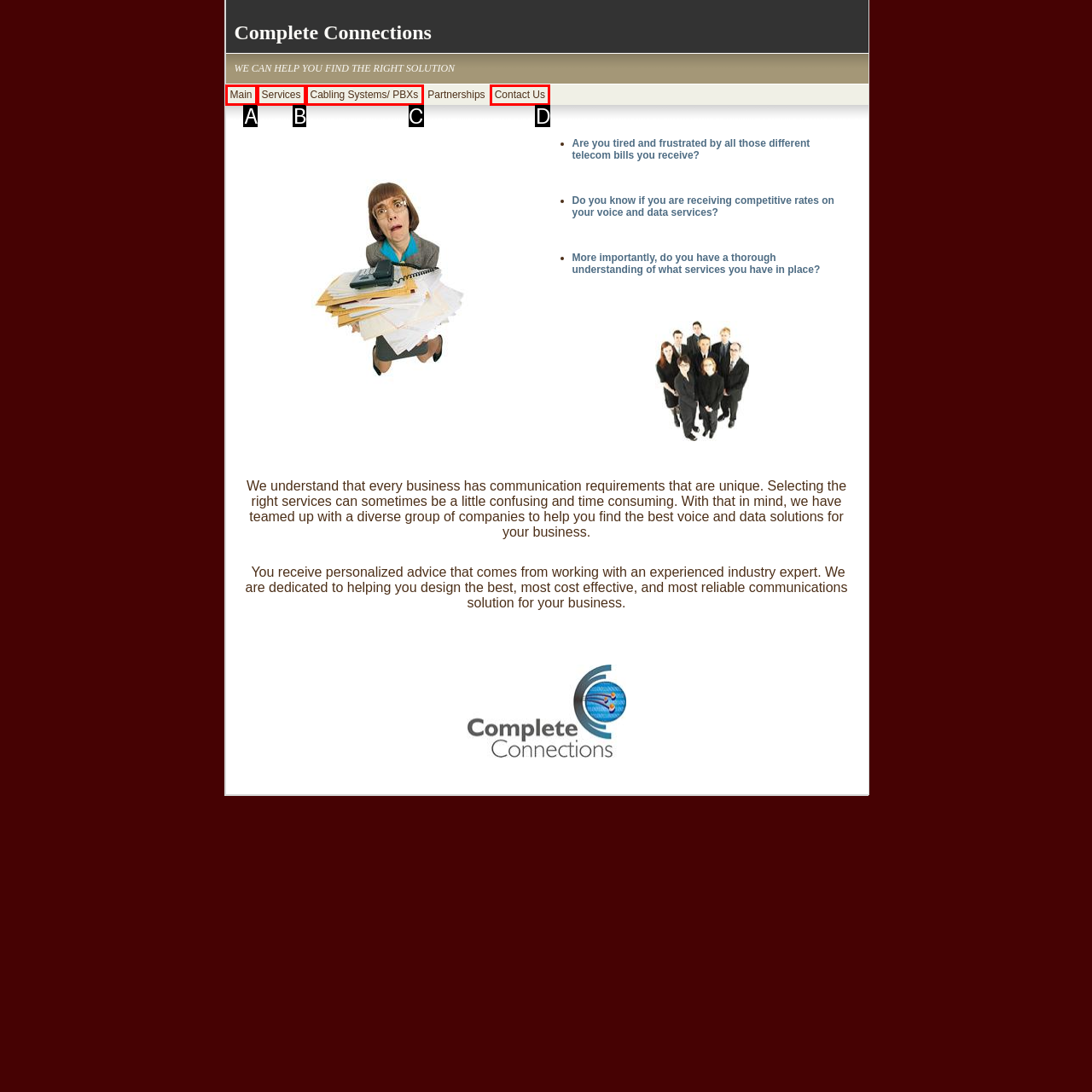From the given options, choose the HTML element that aligns with the description: Cabling Systems/ PBXs. Respond with the letter of the selected element.

C